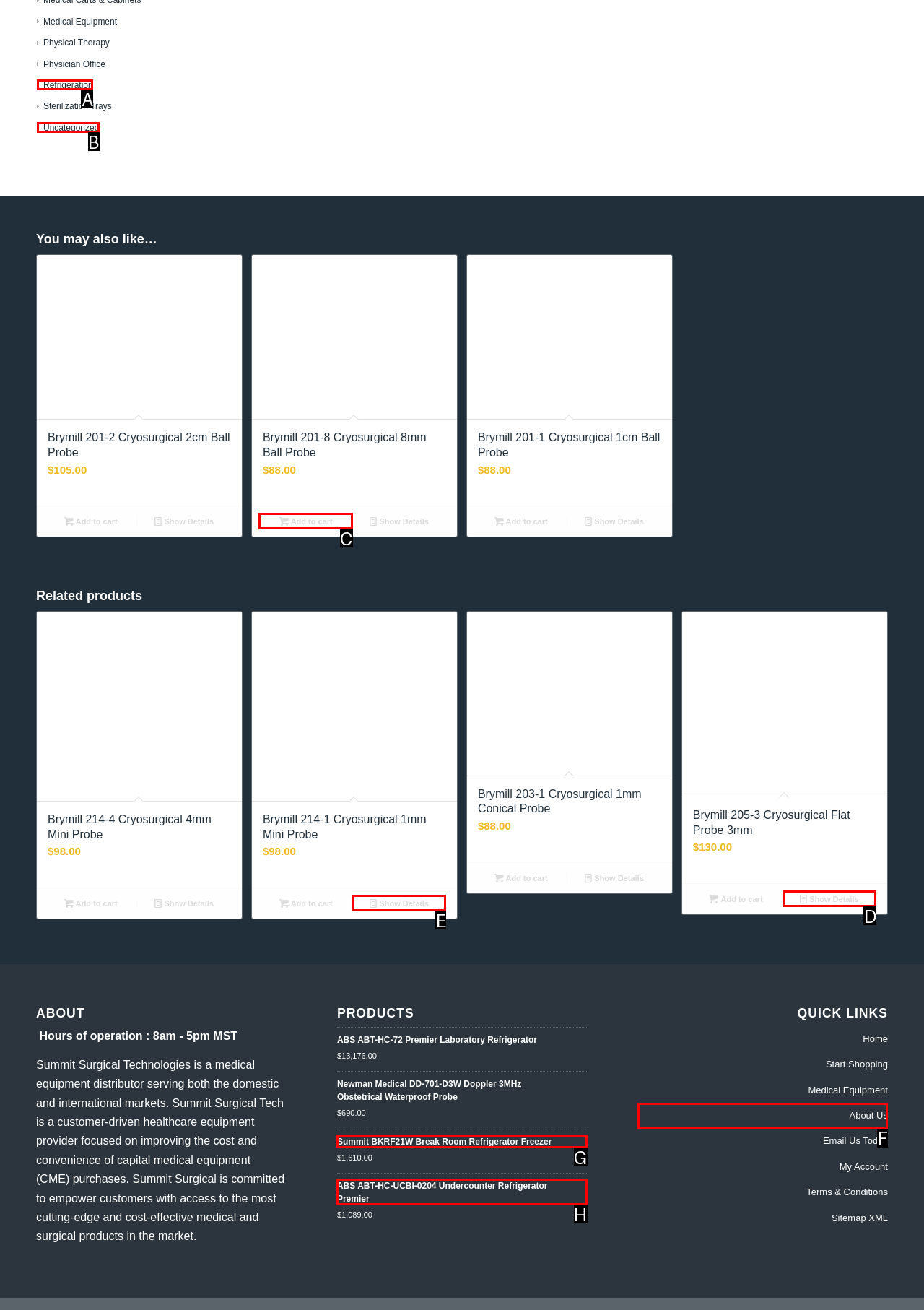Using the description: ABS ABT-HC-UCBI-0204 Undercounter Refrigerator Premier, find the HTML element that matches it. Answer with the letter of the chosen option.

H